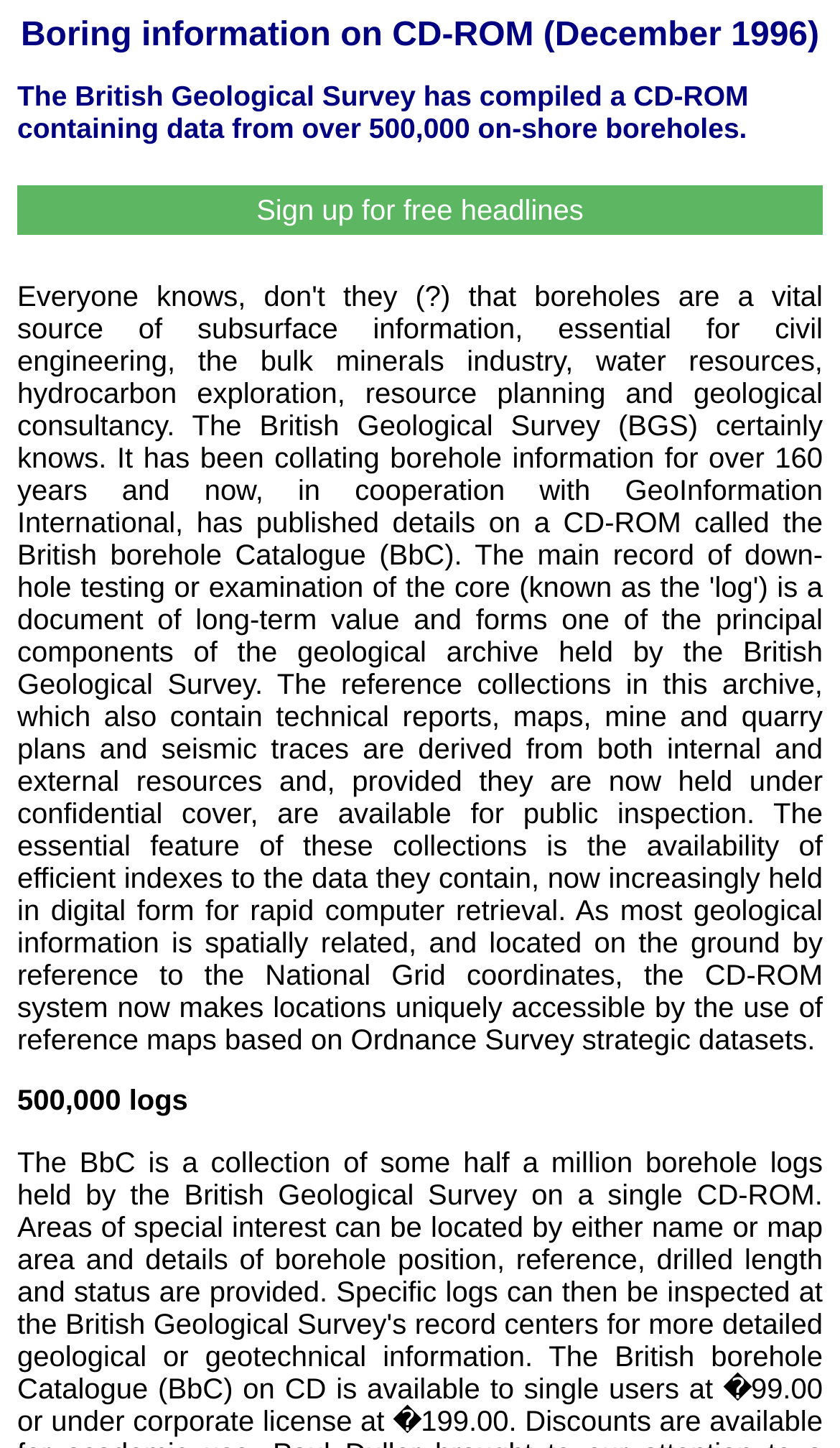Specify the bounding box coordinates (top-left x, top-left y, bottom-right x, bottom-right y) of the UI element in the screenshot that matches this description: Sign up for free headlines

[0.021, 0.127, 0.979, 0.162]